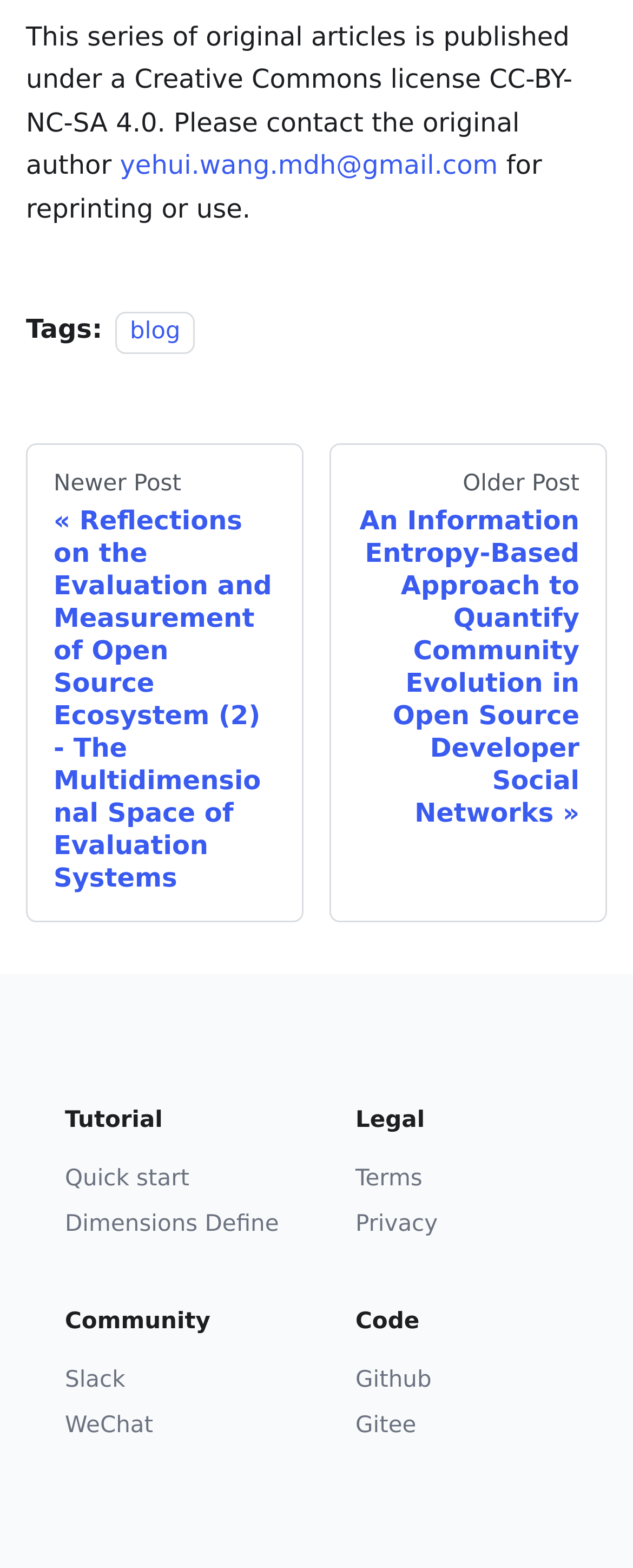Please identify the bounding box coordinates of the element that needs to be clicked to perform the following instruction: "join slack community".

[0.103, 0.87, 0.554, 0.891]